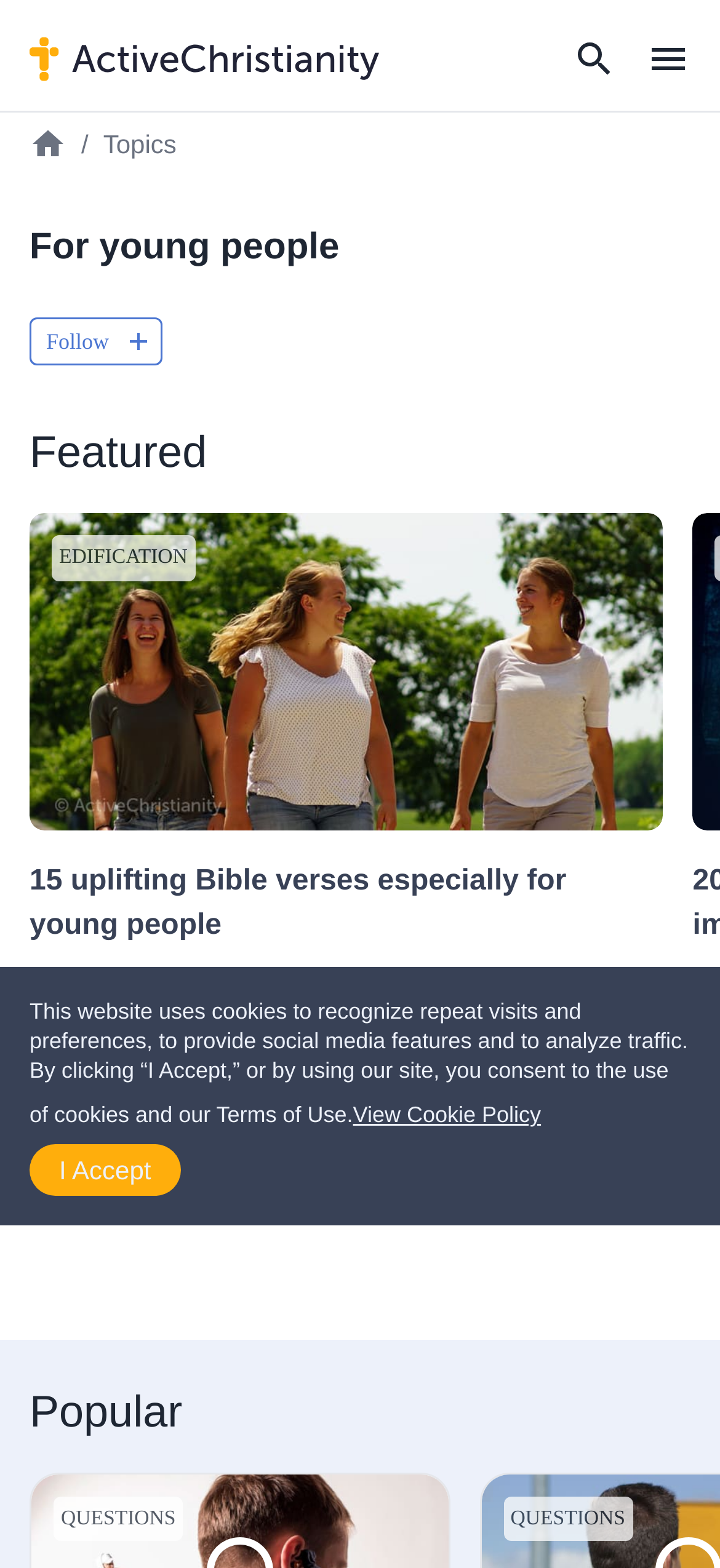Bounding box coordinates are specified in the format (top-left x, top-left y, bottom-right x, bottom-right y). All values are floating point numbers bounded between 0 and 1. Please provide the bounding box coordinate of the region this sentence describes: Themes

[0.4, 0.696, 0.599, 0.78]